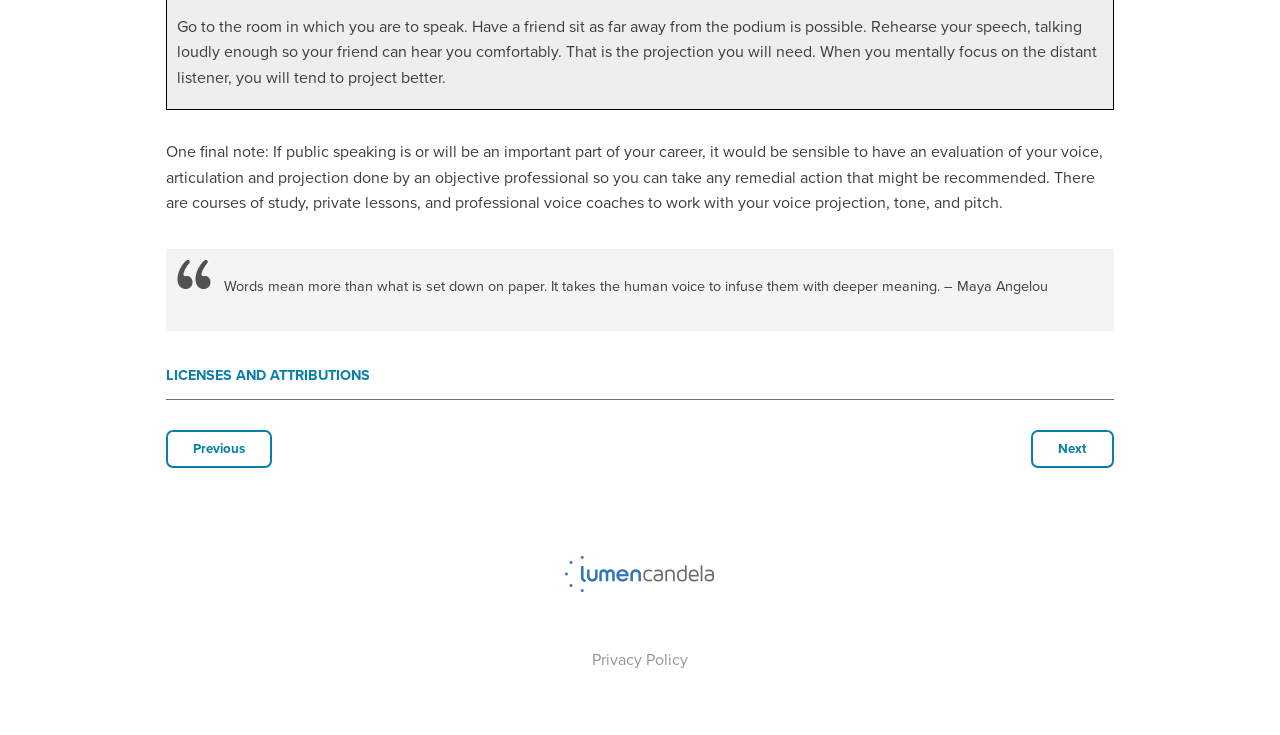Bounding box coordinates are specified in the format (top-left x, top-left y, bottom-right x, bottom-right y). All values are floating point numbers bounded between 0 and 1. Please provide the bounding box coordinate of the region this sentence describes: Licenses and Attributions

[0.13, 0.48, 0.87, 0.542]